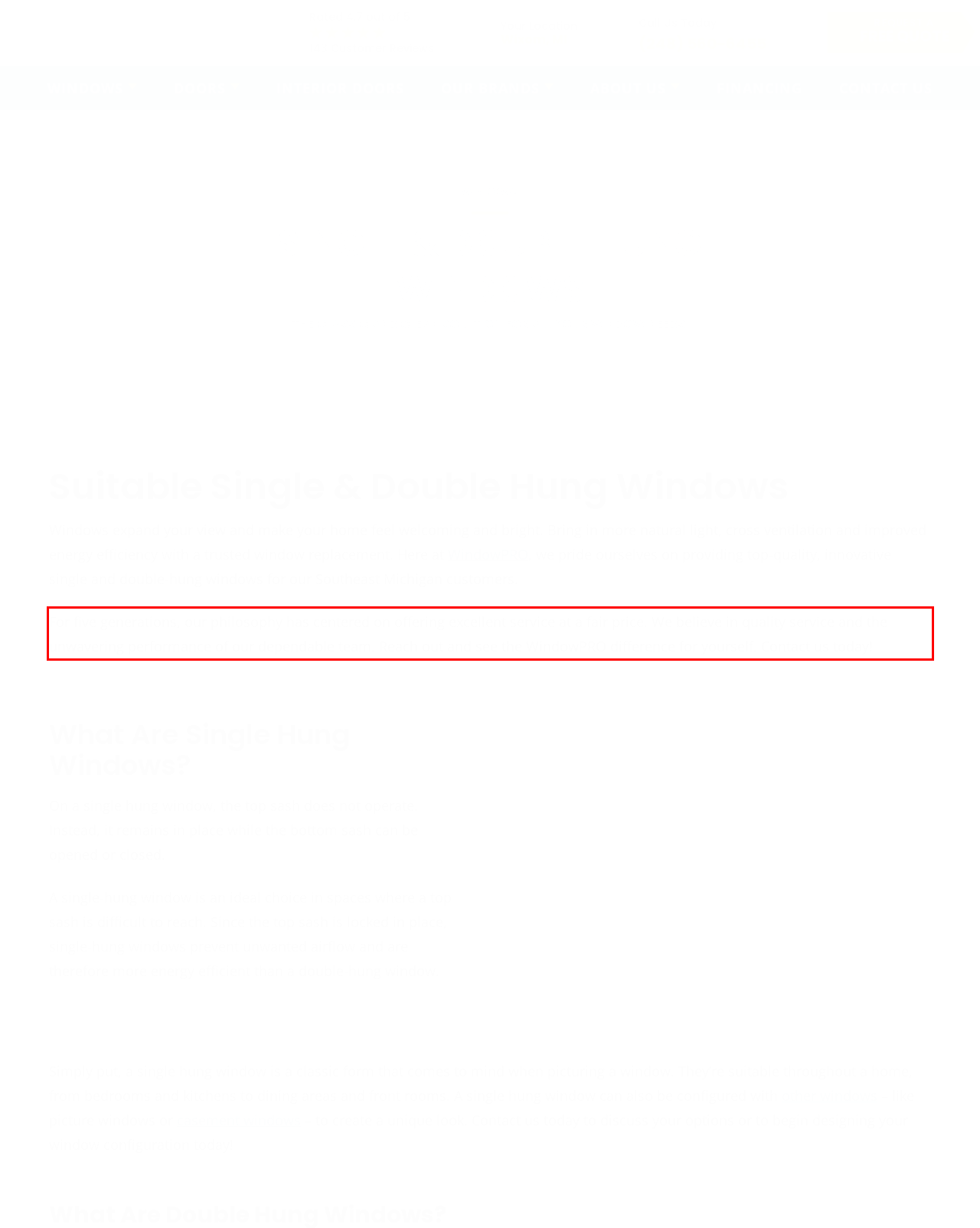Given a screenshot of a webpage, identify the red bounding box and perform OCR to recognize the text within that box.

For five generations, our philosophy has centered on offering excellent service at a fair price. We believe in quality service and the unwavering performance of our dependable team. Reach out and see the WindowPRO difference for yourself. Contact us today!